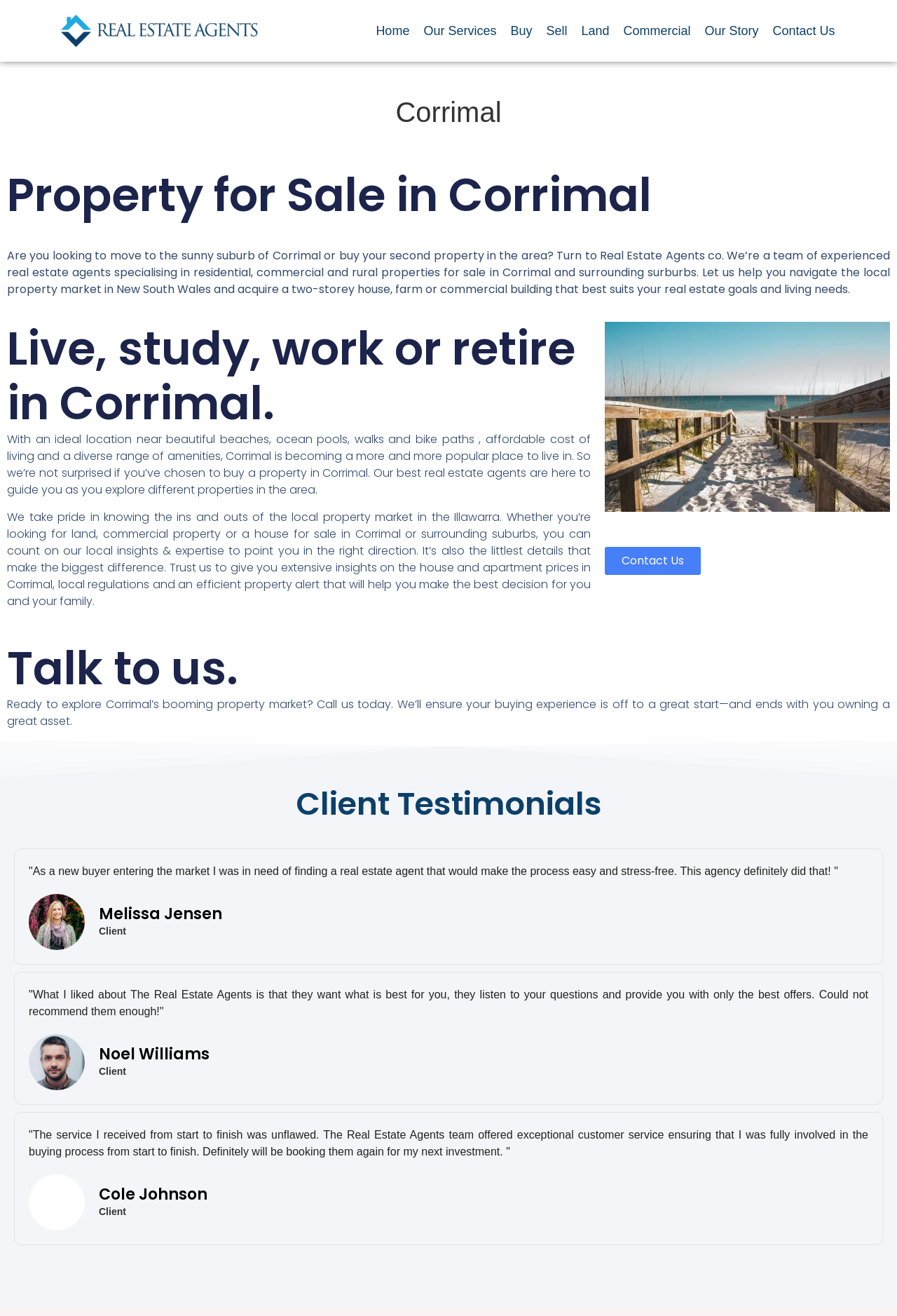Provide a single word or phrase answer to the question: 
What is the location of the image 'beach walk'?

Below the heading 'Live, study, work or retire in Corrimal.'